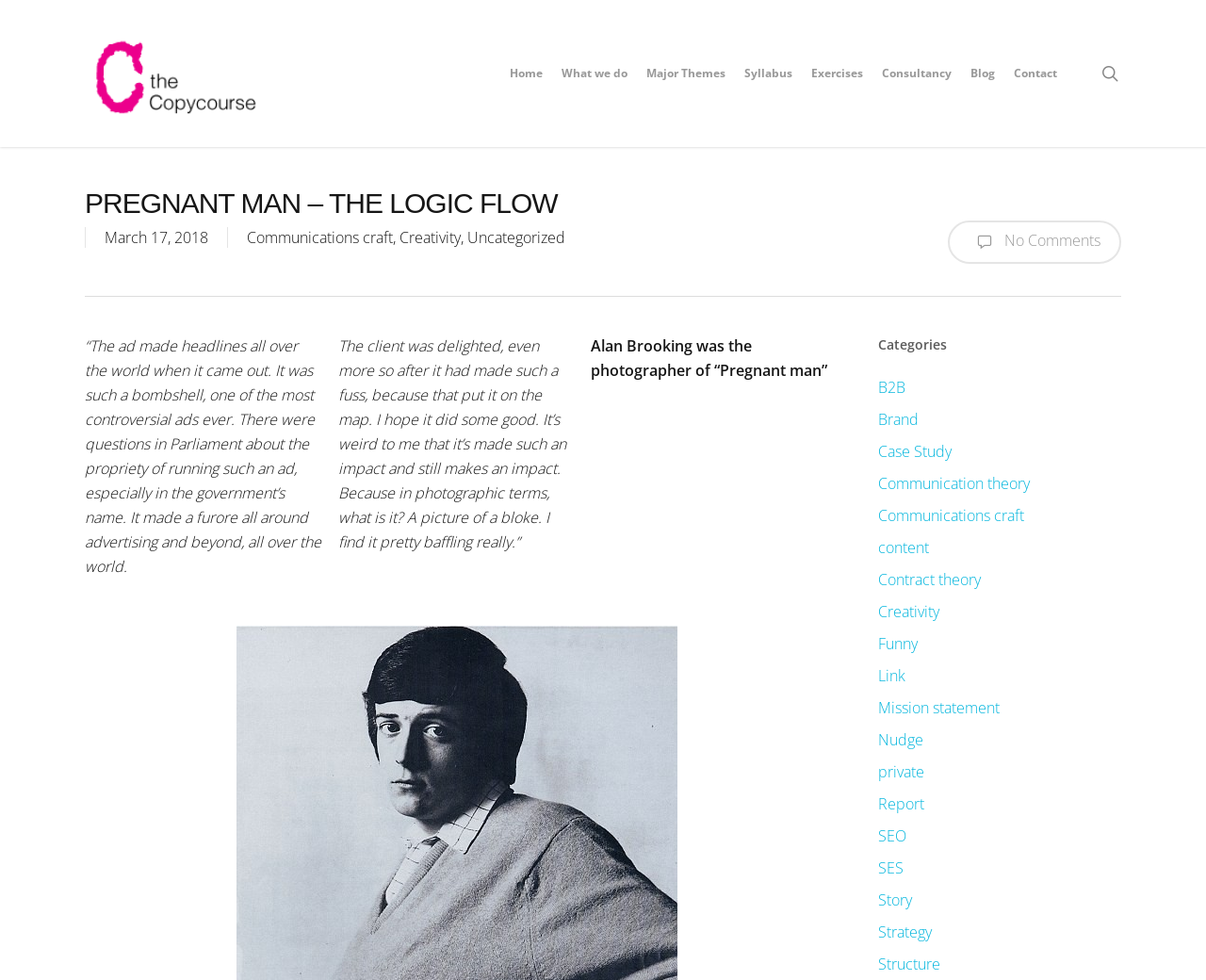What is the date mentioned on the webpage?
Provide an in-depth and detailed explanation in response to the question.

I found the date mentioned in the text above the quote about the 'Pregnant man' ad, which says 'March 17, 2018'.